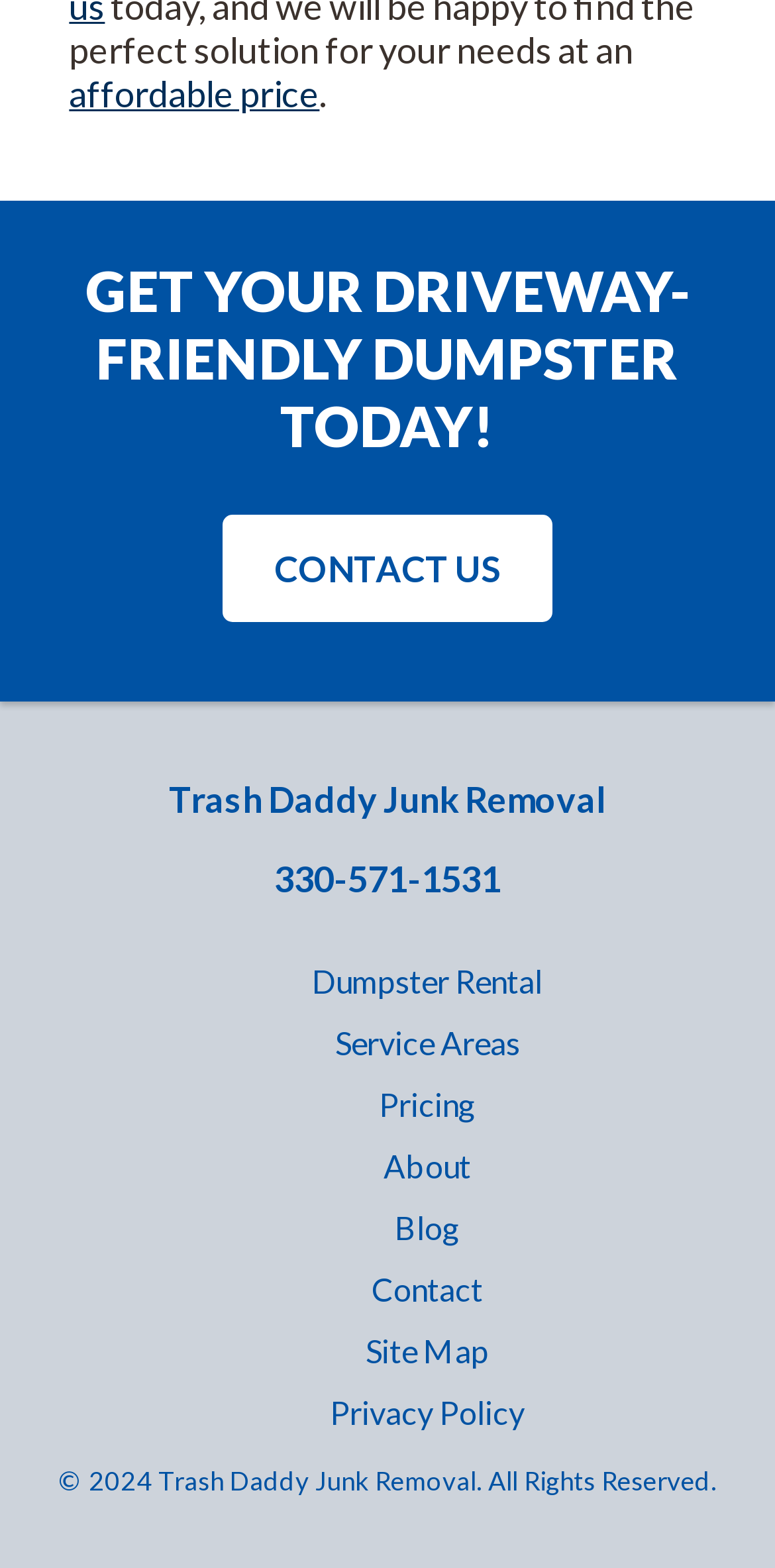Answer the question using only one word or a concise phrase: What is the phone number of the company?

330-571-1531